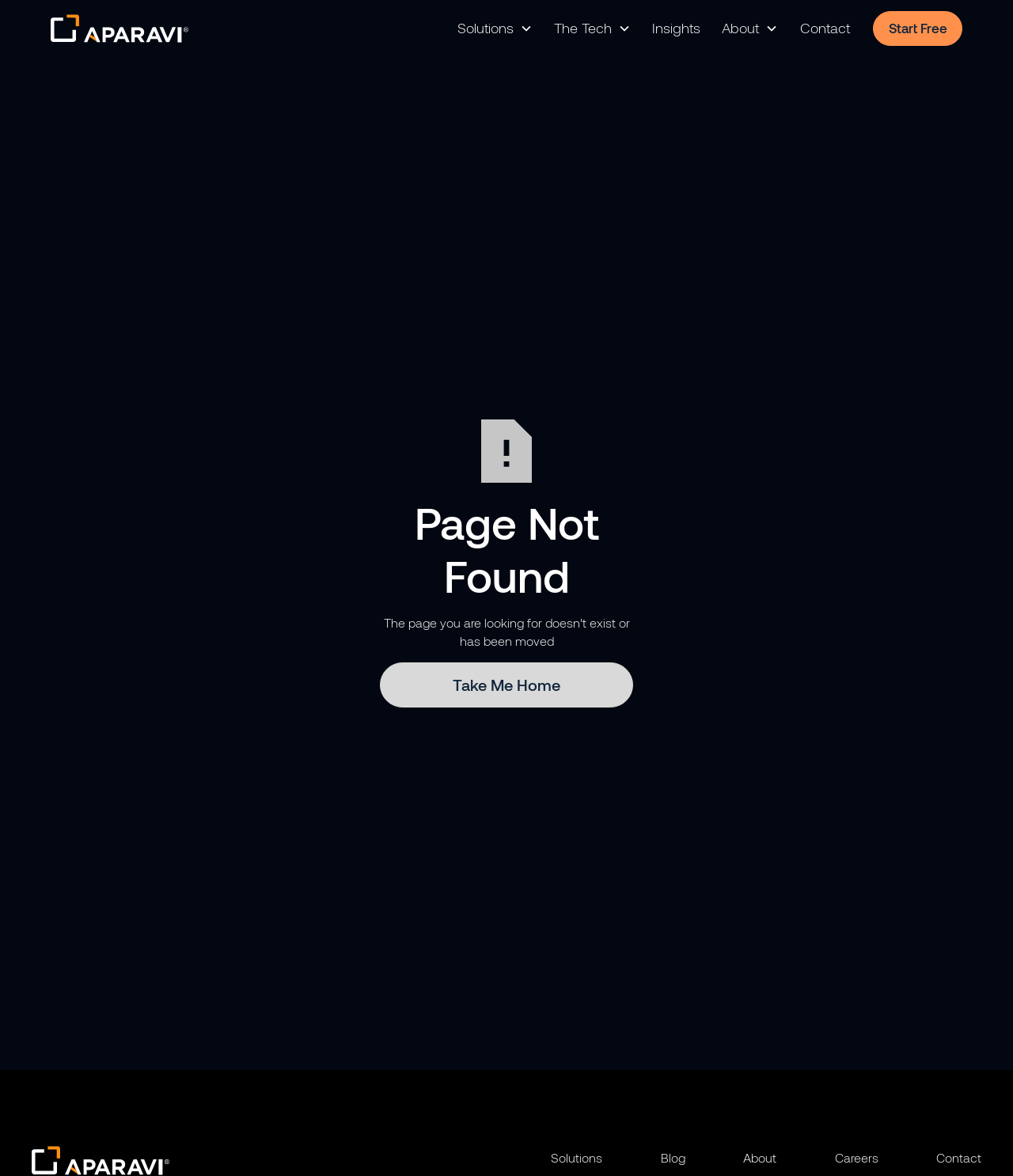Articulate a complete and detailed caption of the webpage elements.

The webpage appears to be an error page, with a prominent heading "Page Not Found" located in the middle of the page. 

At the top of the page, there is a navigation menu with several buttons and links, including "home", "Solutions", "The Tech", "Insights", "About", and "Contact". Each of these buttons has a small icon next to it. The "Start Free" button is located at the far right of this menu.

Below the navigation menu, there is a large section with a heading "Page Not Found". Below this heading, there is a link "Take Me Home".

At the bottom of the page, there is a footer section with several links, including "Aparavi logo", "Solutions", "Blog", "About", "Careers", and "Contact". The "Aparavi logo" link is located at the far left of this section, and the other links are arranged horizontally to its right.